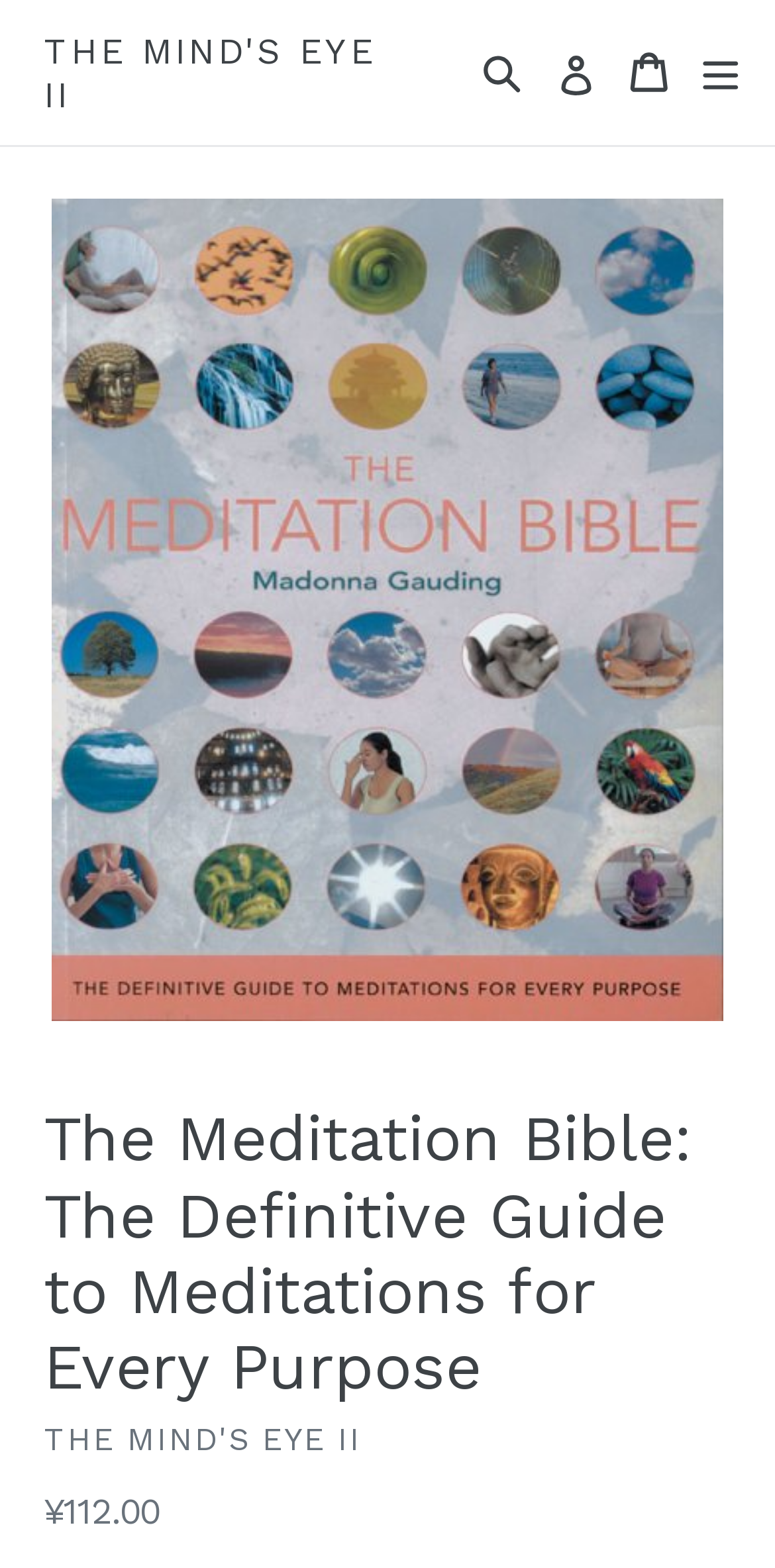Extract the primary heading text from the webpage.

The Meditation Bible: The Definitive Guide to Meditations for Every Purpose